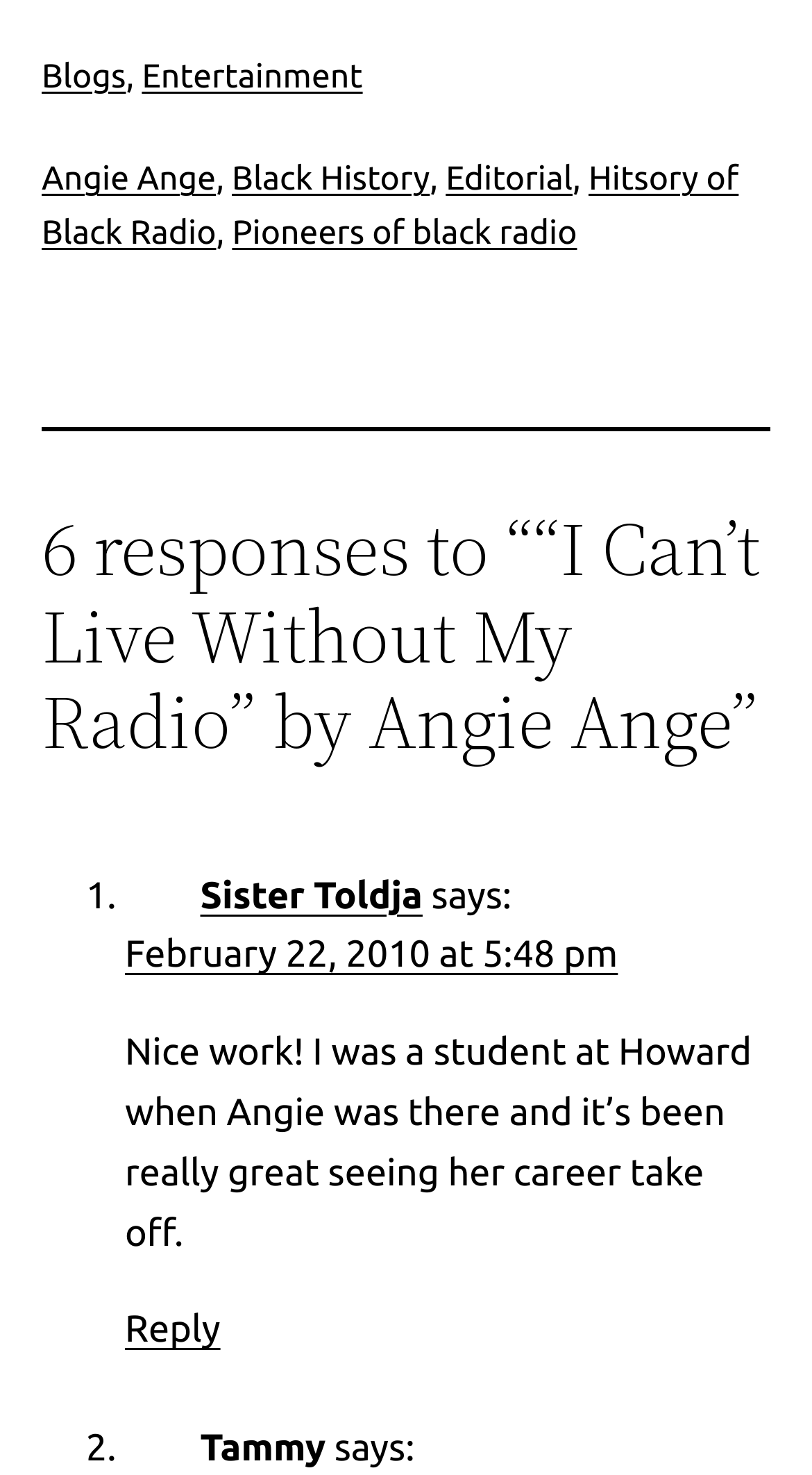Can you determine the bounding box coordinates of the area that needs to be clicked to fulfill the following instruction: "Click on 'FACEBOOK'"?

None